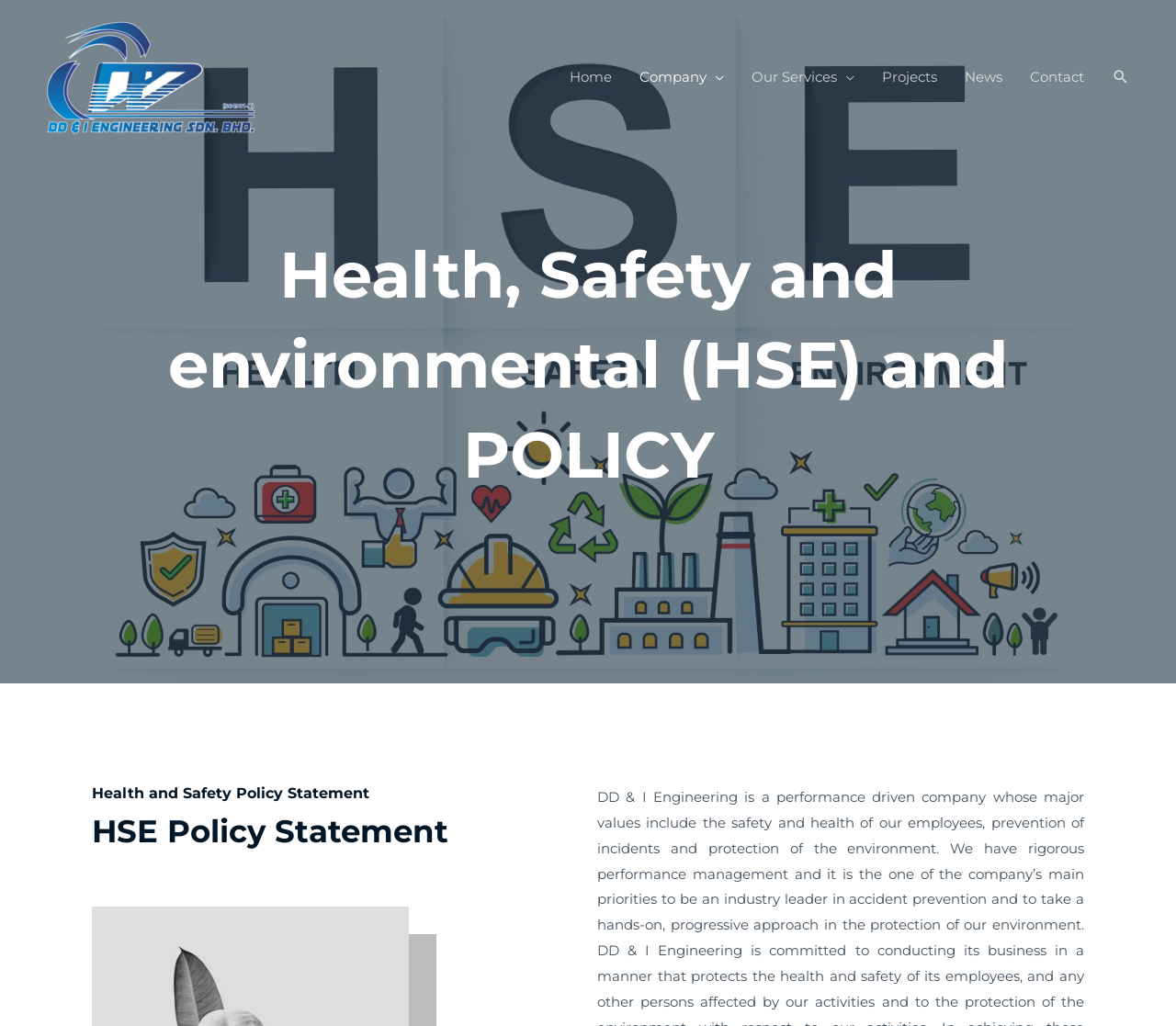Locate the bounding box coordinates of the item that should be clicked to fulfill the instruction: "go to home page".

[0.473, 0.048, 0.532, 0.102]